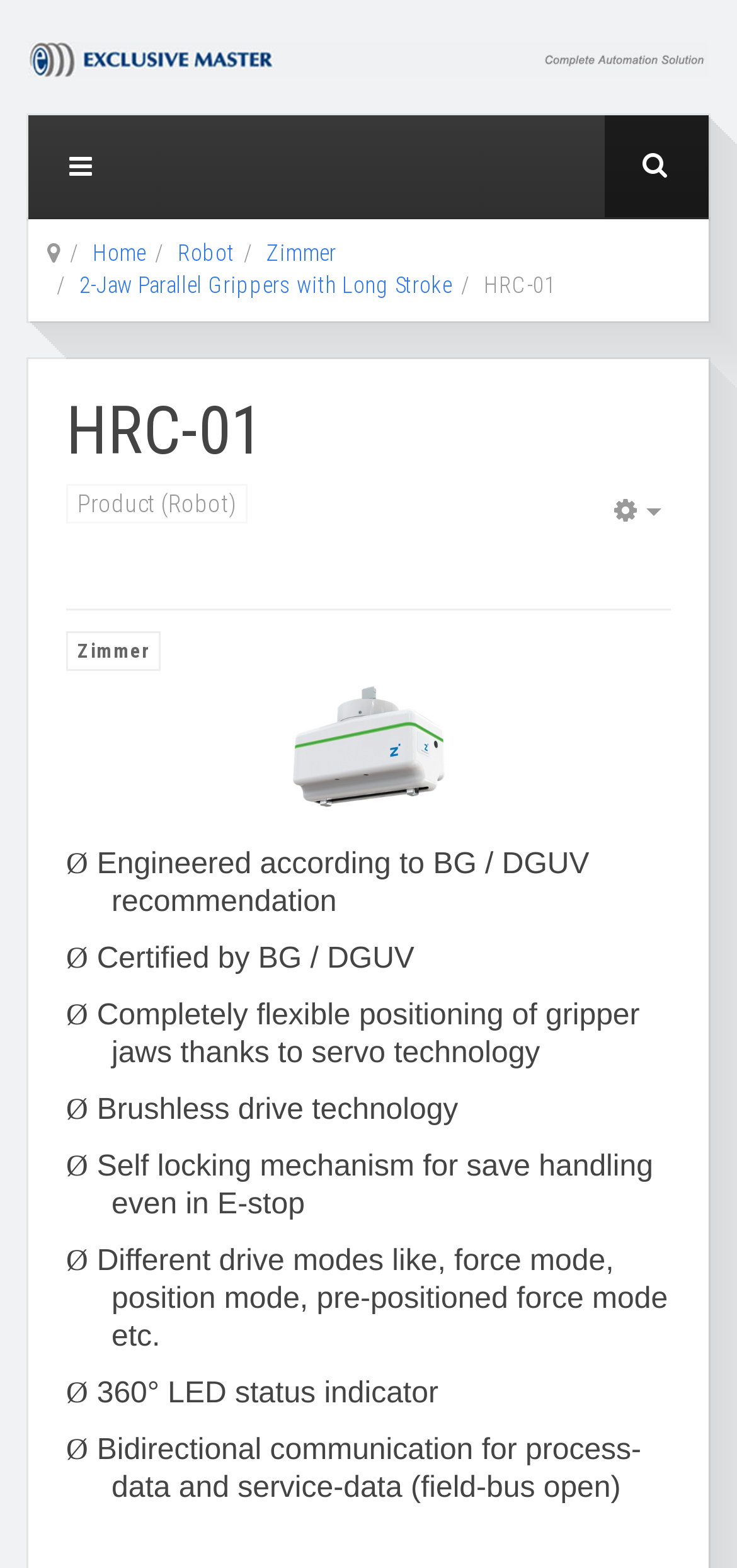Show me the bounding box coordinates of the clickable region to achieve the task as per the instruction: "Click on the link to learn about Soil".

None